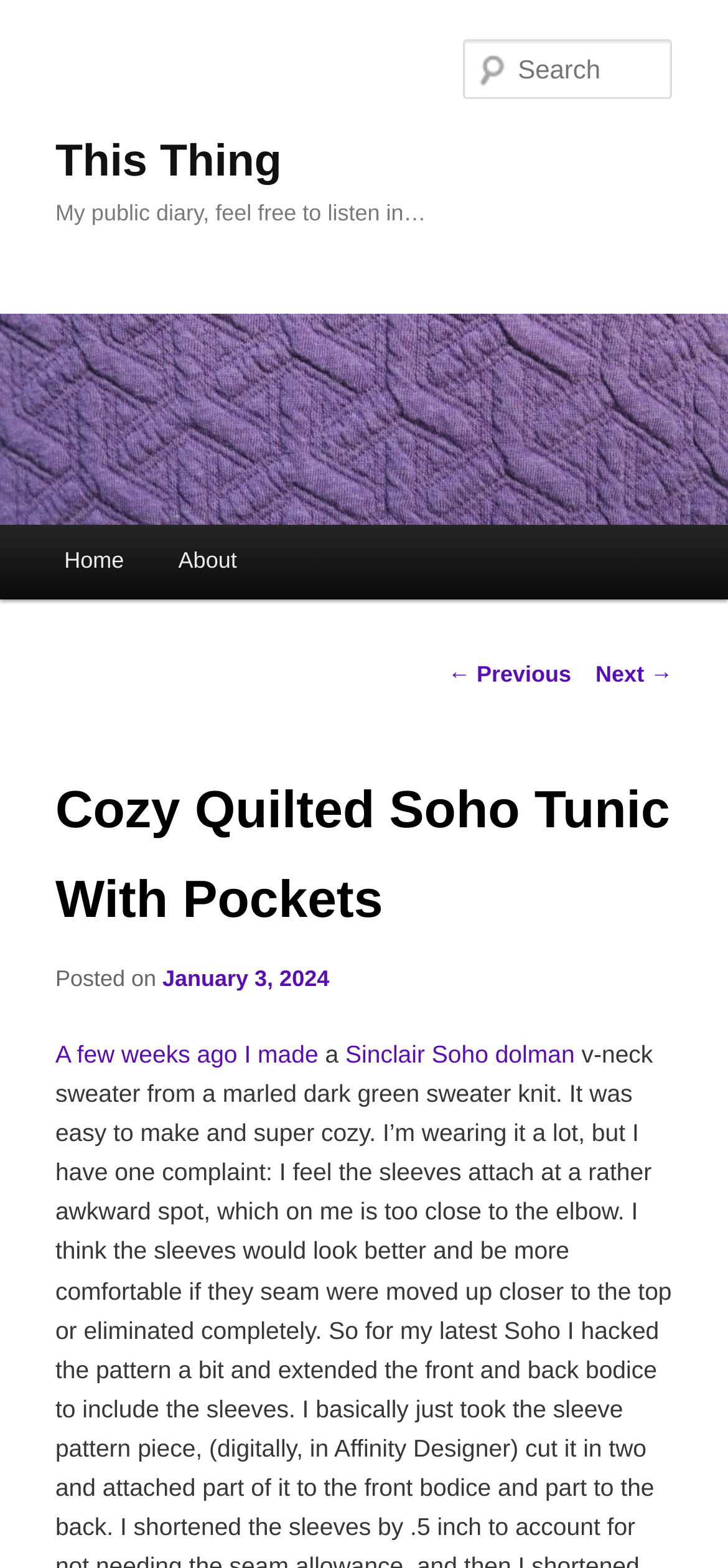What is the author's public diary about? Please answer the question using a single word or phrase based on the image.

Listening in